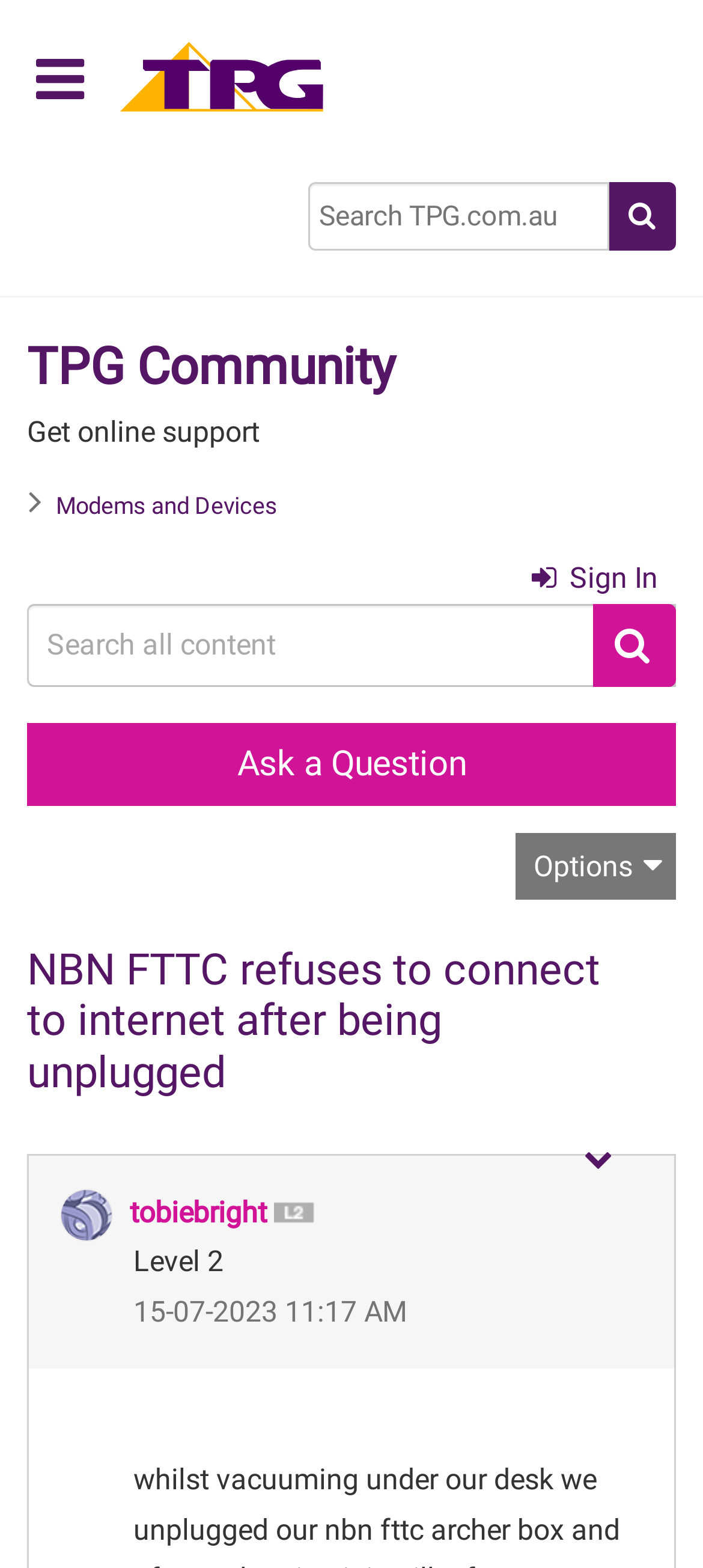Can you find the bounding box coordinates for the element to click on to achieve the instruction: "Search for a topic"?

[0.438, 0.116, 0.867, 0.16]